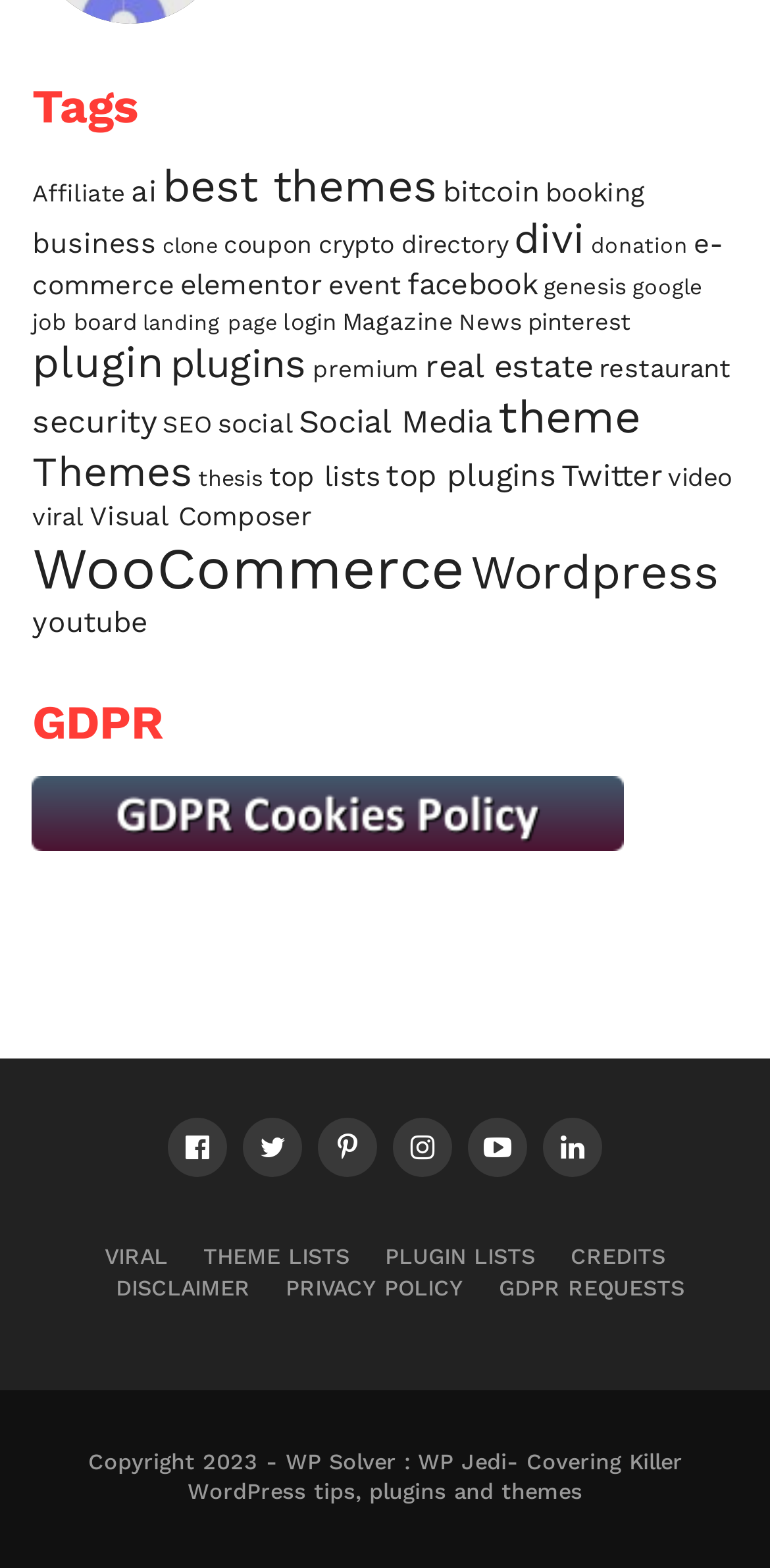Please identify the bounding box coordinates of the element that needs to be clicked to perform the following instruction: "View GDPR information".

[0.042, 0.446, 0.958, 0.476]